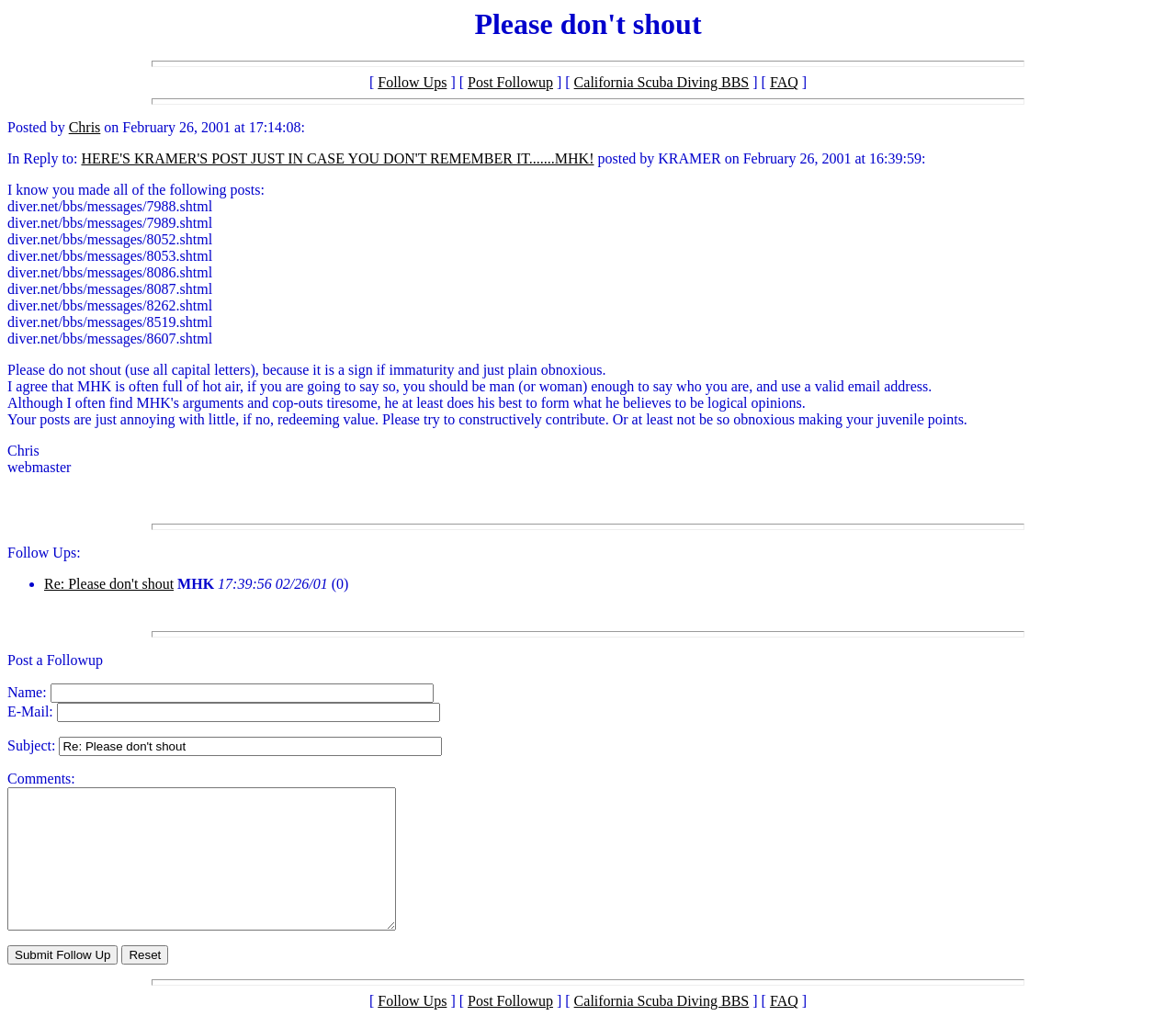Find the bounding box coordinates of the element to click in order to complete the given instruction: "Click on the 'Submit Follow Up' button."

[0.006, 0.931, 0.1, 0.95]